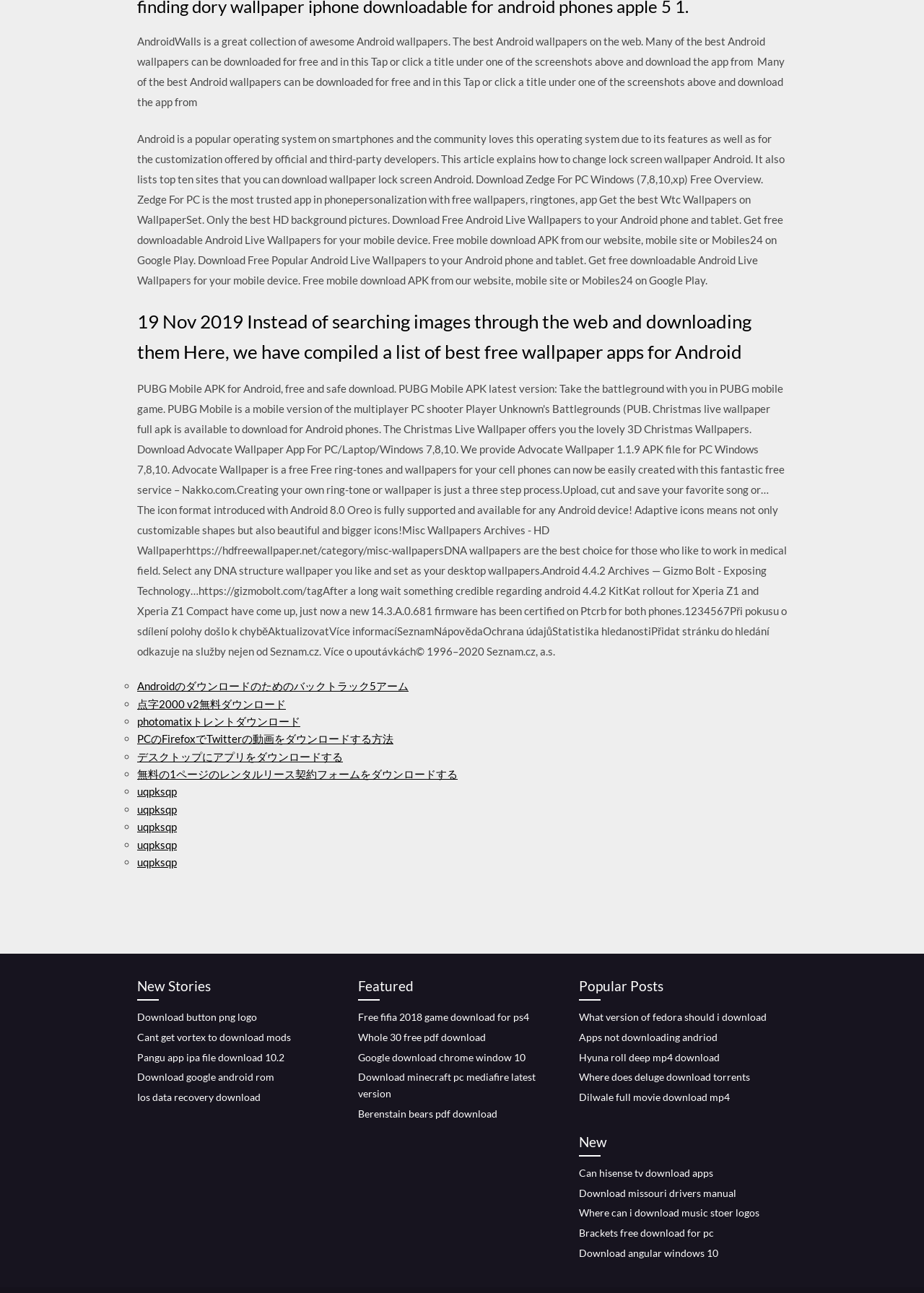Please locate the bounding box coordinates of the region I need to click to follow this instruction: "Download Android Live Wallpapers".

[0.148, 0.525, 0.442, 0.536]